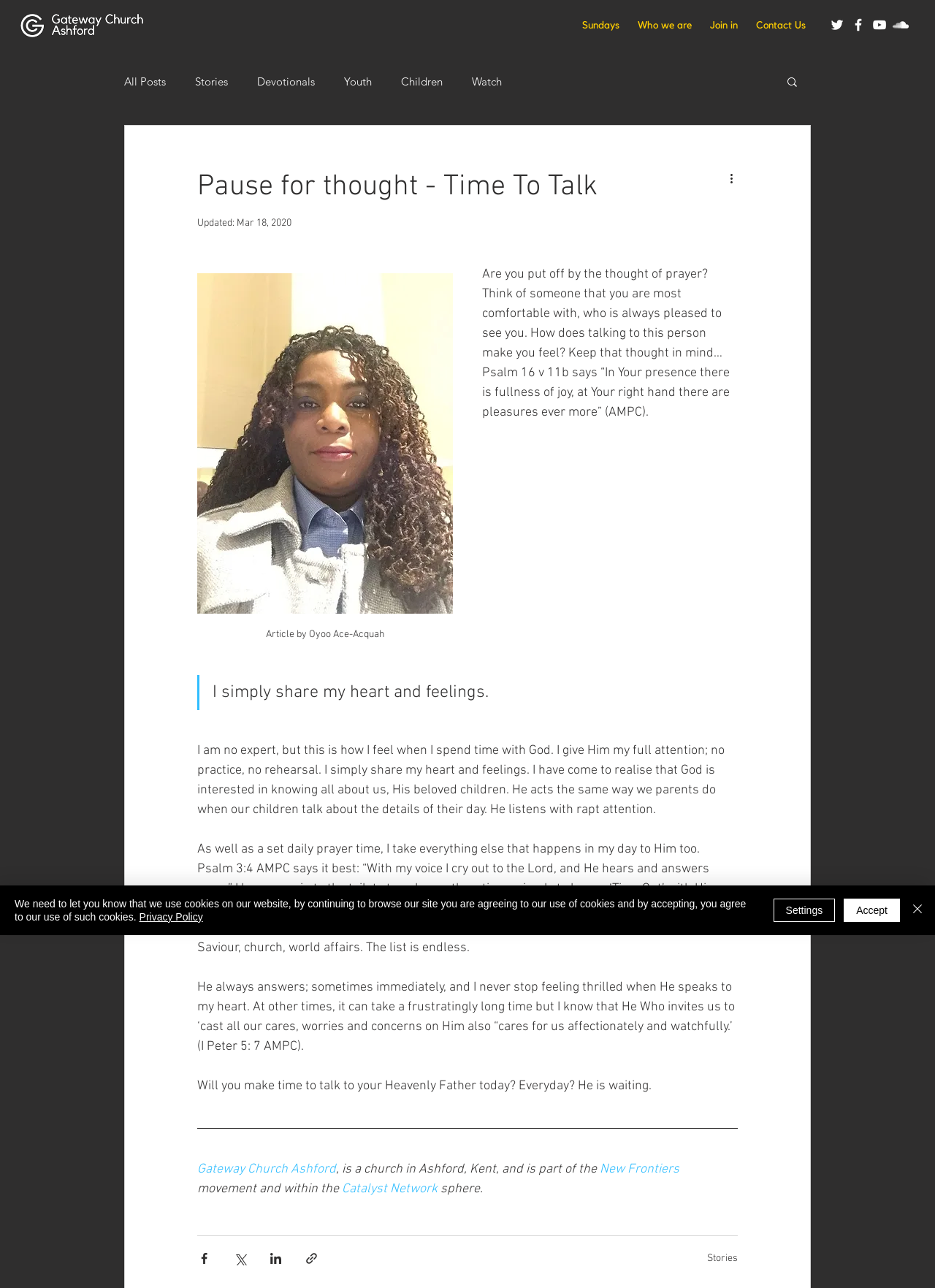Find and provide the bounding box coordinates for the UI element described here: "Join in". The coordinates should be given as four float numbers between 0 and 1: [left, top, right, bottom].

[0.75, 0.006, 0.798, 0.034]